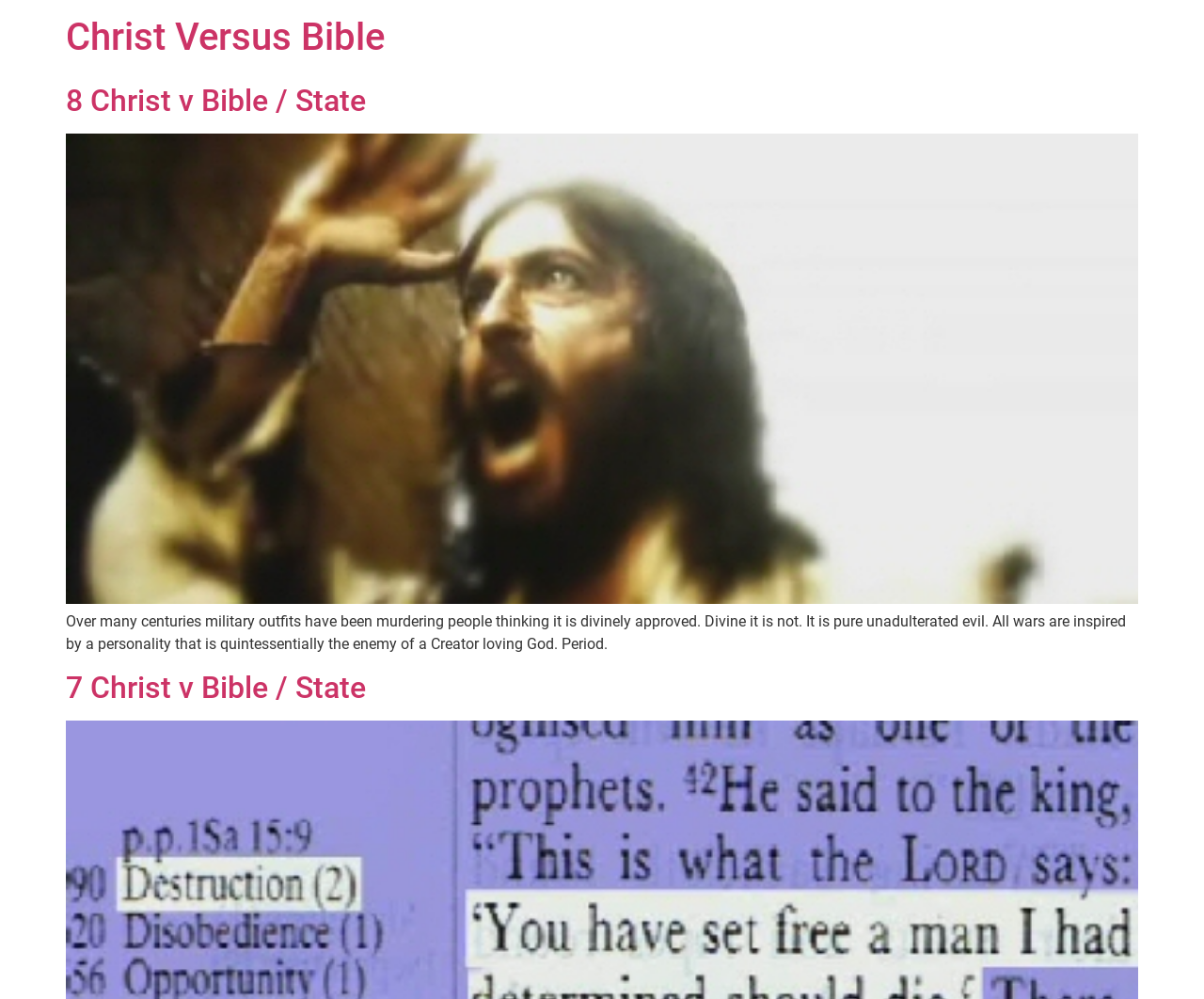Give a concise answer using only one word or phrase for this question:
How many links are in the article?

4